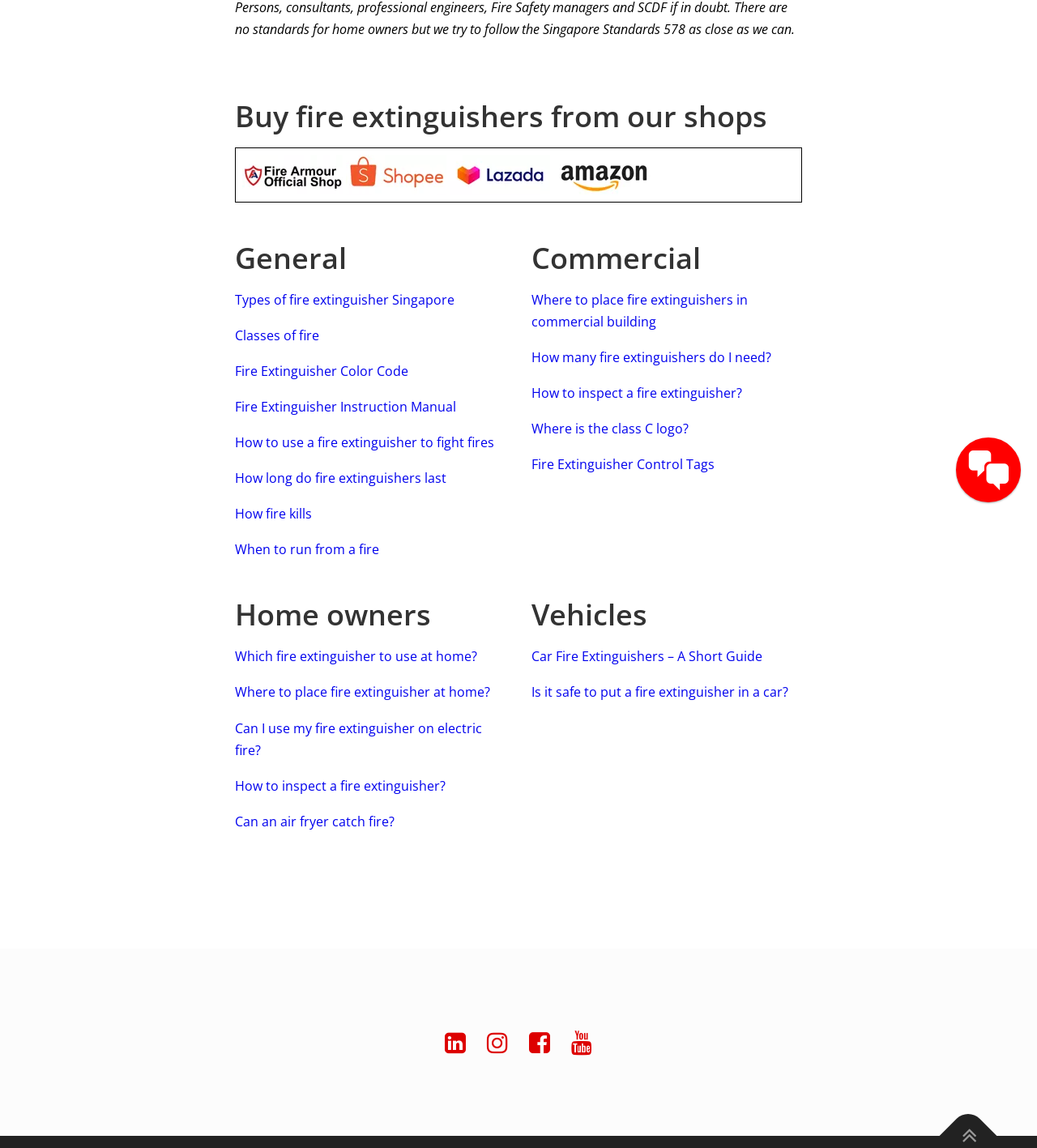Identify the bounding box of the UI component described as: "Fire Extinguisher Color Code".

[0.227, 0.315, 0.394, 0.331]